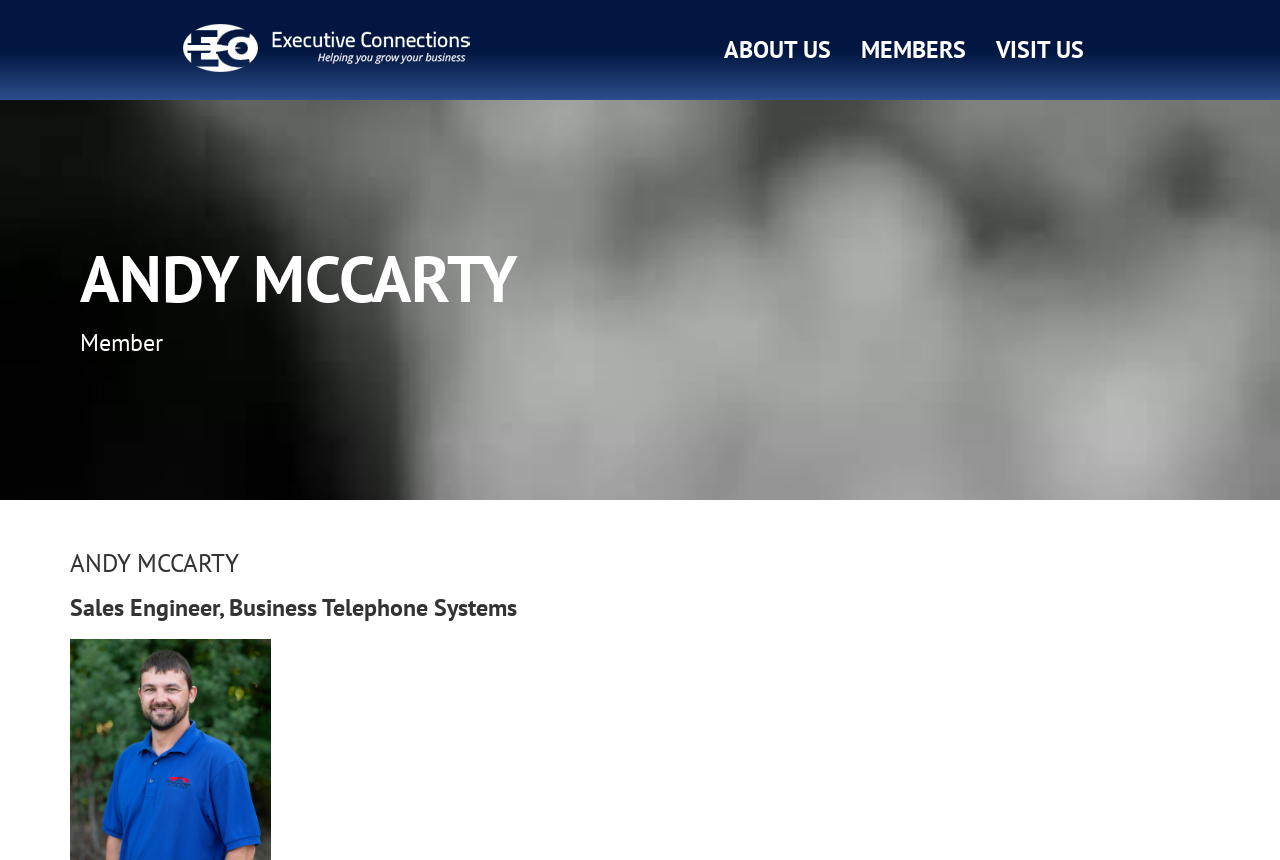What is the company name associated with Andy McCarty?
Answer the question with as much detail as you can, using the image as a reference.

Although the company name is not explicitly mentioned on the webpage, I can infer it from the meta description which mentions 'Central Telephone Sales & Service' as a 40-year-old locally owned and operated company, and Andy McCarty is a Sales Engineer, so I can associate the company with him.